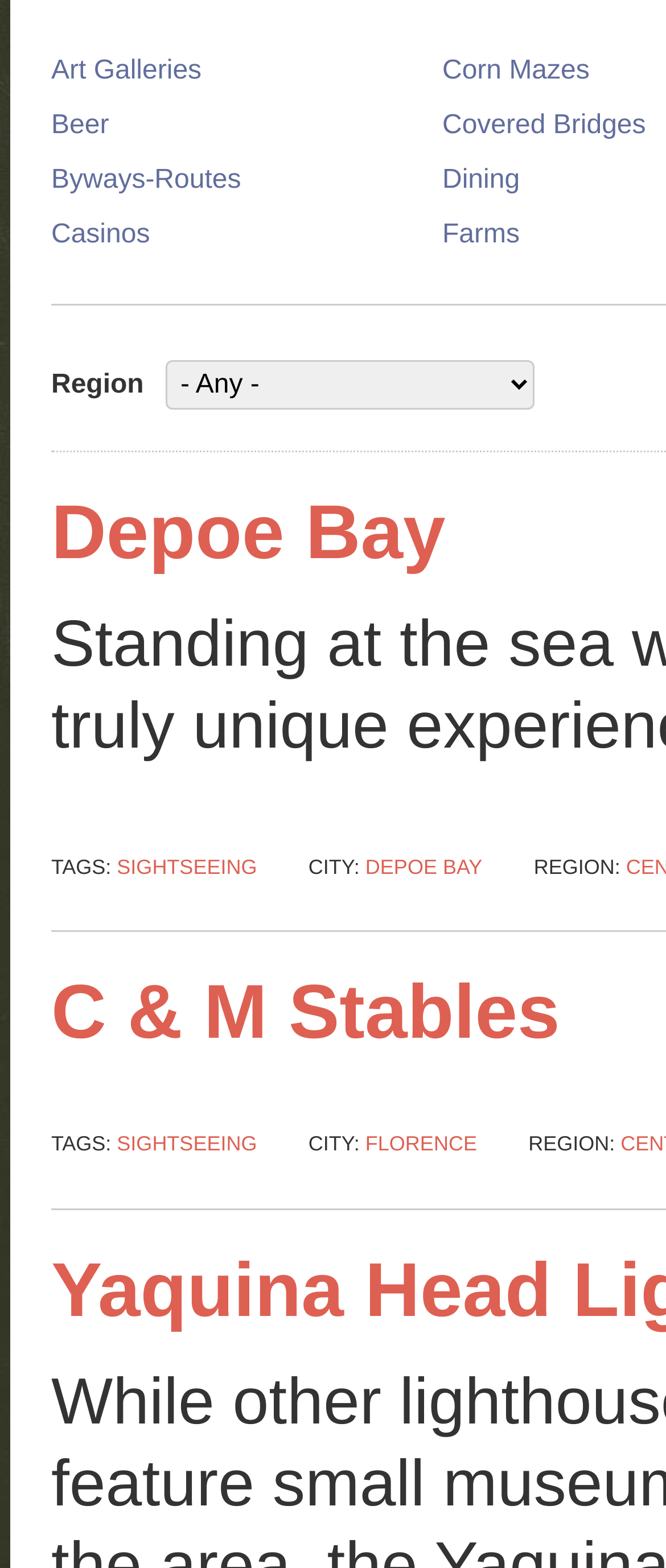Please locate the clickable area by providing the bounding box coordinates to follow this instruction: "Select a region from the dropdown".

[0.248, 0.229, 0.802, 0.261]